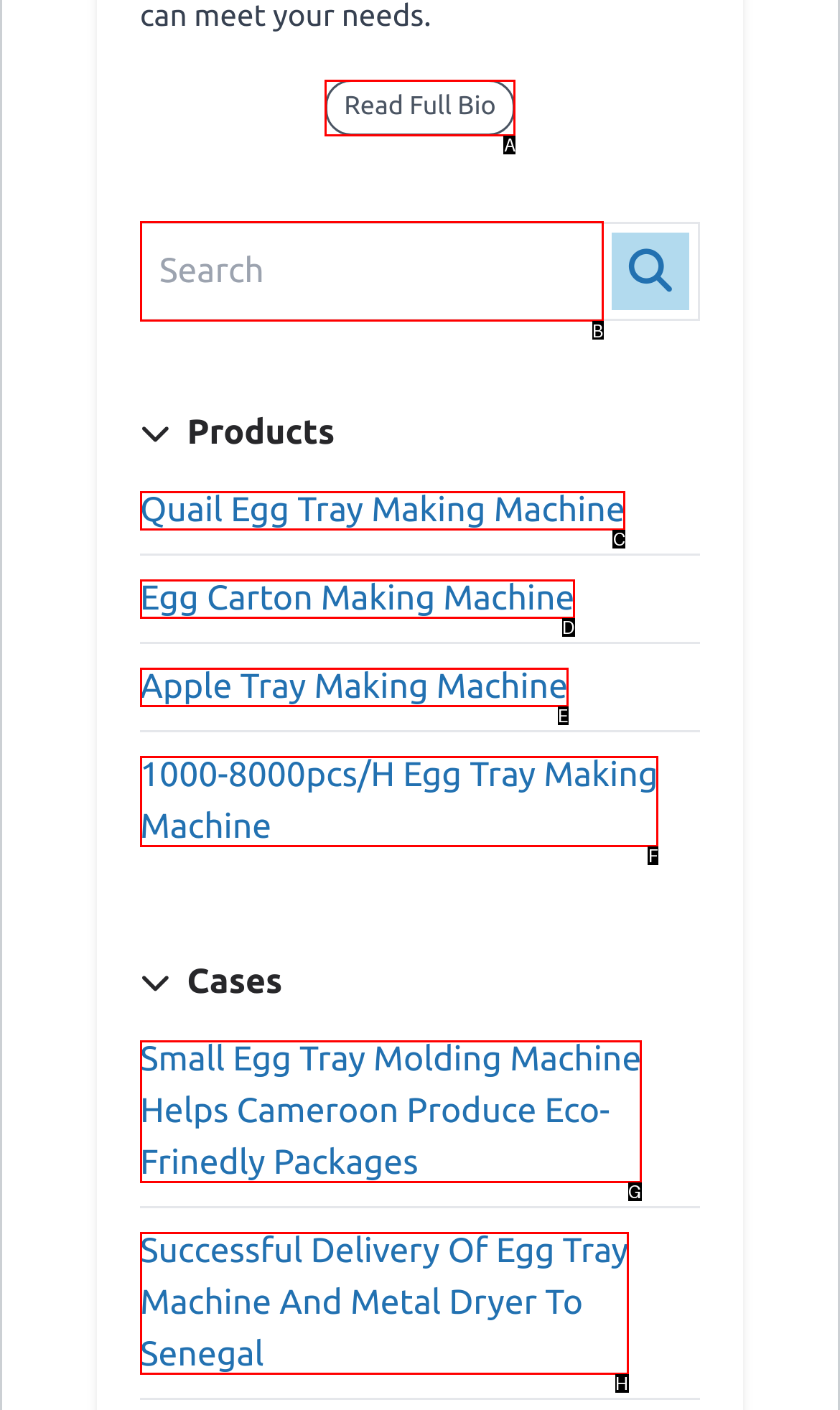Specify which element within the red bounding boxes should be clicked for this task: Search for products Respond with the letter of the correct option.

B